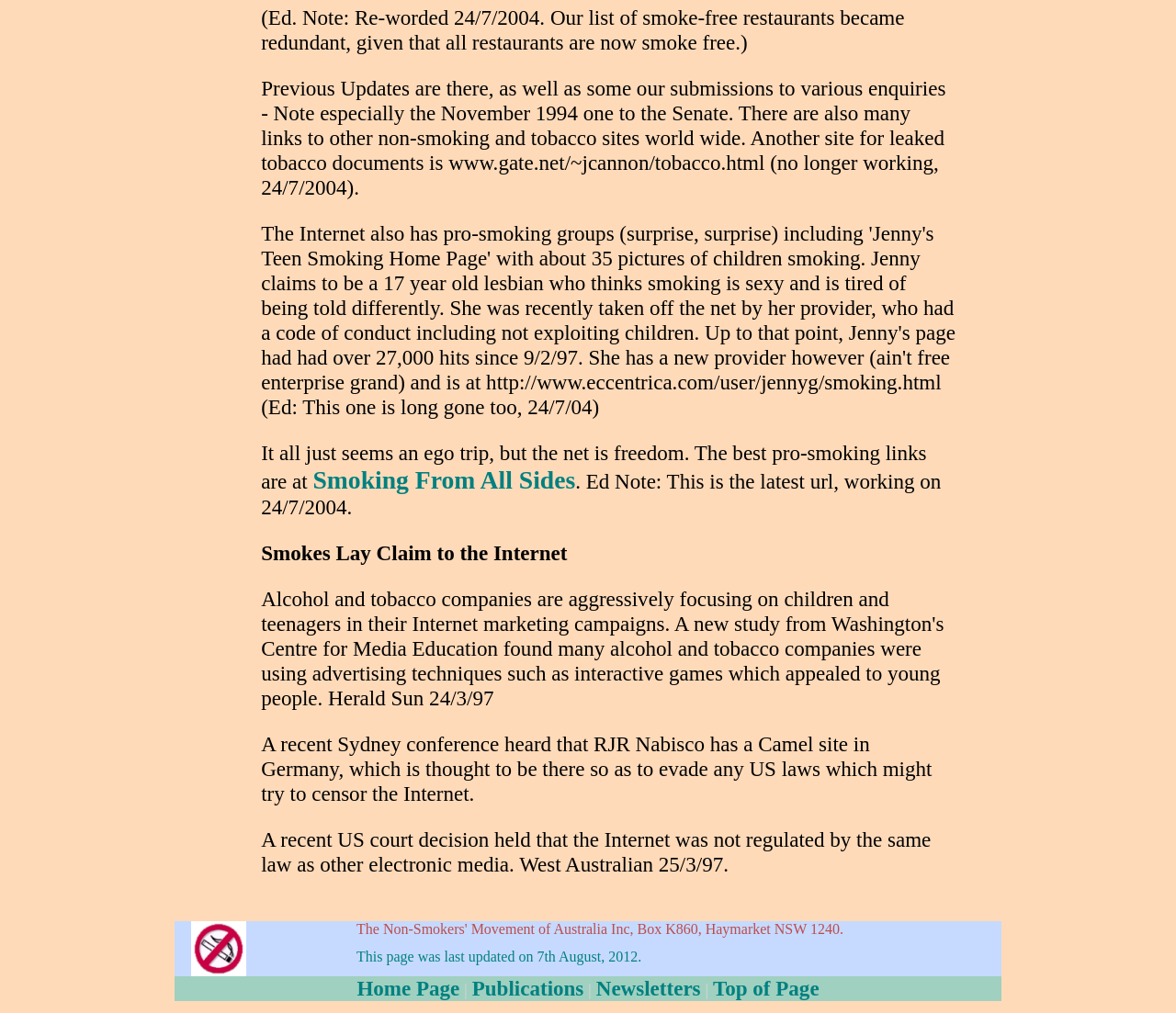Using the elements shown in the image, answer the question comprehensively: How many links are there in the last row of the table?

I found the answer by looking at the last row of the table which contains links to 'Home Page', 'Publications', 'Newsletters', and 'Top of Page', totaling 4 links.